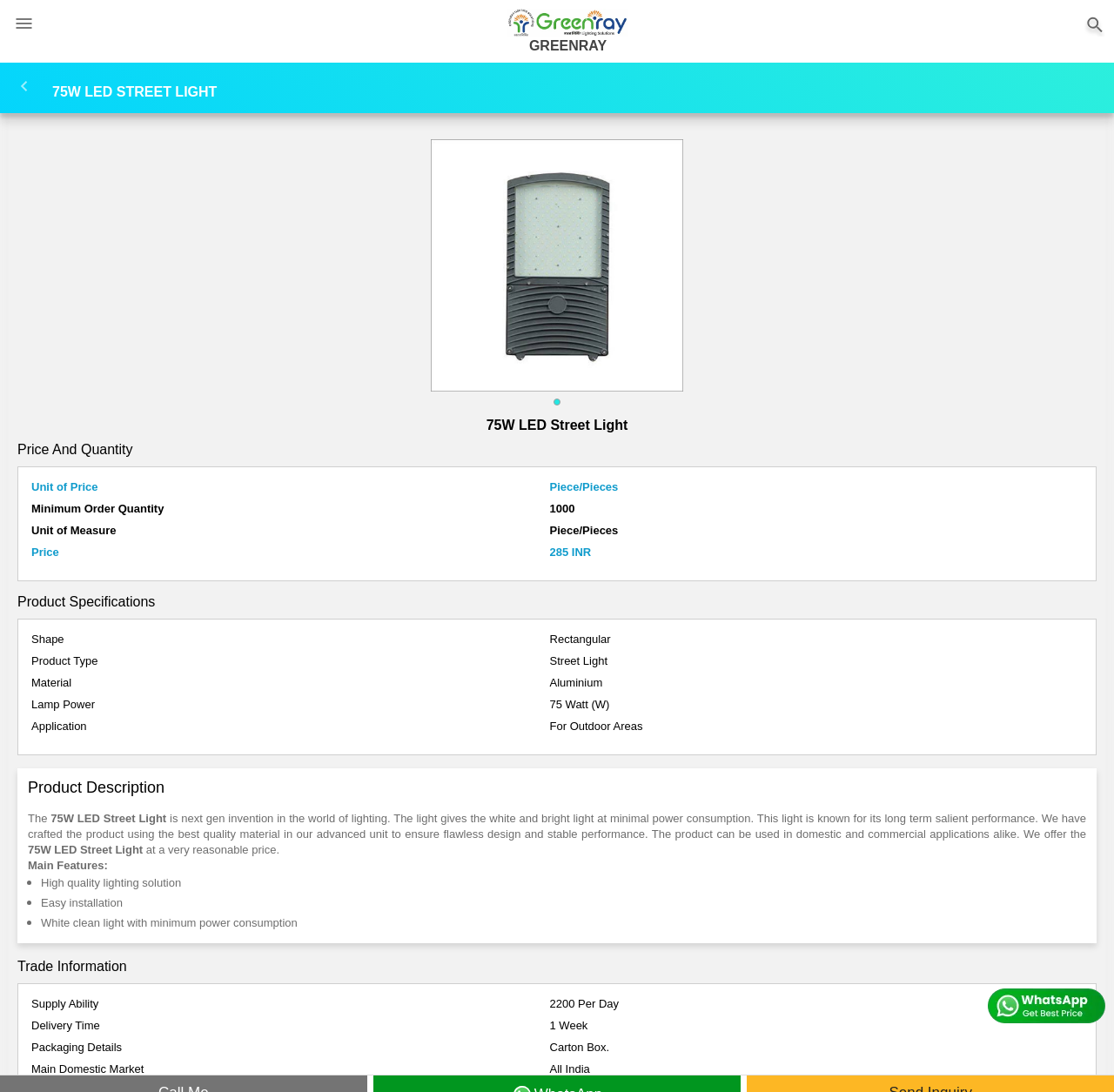Create a detailed description of the webpage's content and layout.

The webpage is about GREENRAY, a manufacturer, supplier, and distributor of 75W LED Street Light in Vadodara, Gujarat, India. At the top left corner, there is a small image of a home icon, and next to it, a link to the company's name, GREENRAY. On the top right corner, there is another home icon image.

Below the top section, there is a prominent heading "75W LED STREET LIGHT" in a large font size. Underneath the heading, there is a large image of the 75W LED Street Light product.

The webpage is divided into several sections. The first section is about the product's price and quantity, which includes details such as unit of price, minimum order quantity, unit of measure, and price. The price is listed as 285 INR.

The next section is about the product specifications, which includes details such as shape, product type, material, lamp power, and application. The product is described as a rectangular-shaped street light made of aluminum with a lamp power of 75 watts.

Following the product specifications section, there is a section about the product description. The description highlights the product's features, such as its ability to provide white and bright light at minimal power consumption, its long-term performance, and its suitability for both domestic and commercial applications.

The product description section is followed by a section highlighting the main features of the product, which includes high-quality lighting solution, easy installation, and white clean light with minimum power consumption.

The final section is about trade information, which includes details such as supply ability, delivery time, packaging details, and main domestic market. The supply ability is listed as 2200 per day, with a delivery time of 1 week, and the product is packaged in a carton box. The main domestic market is listed as all India.